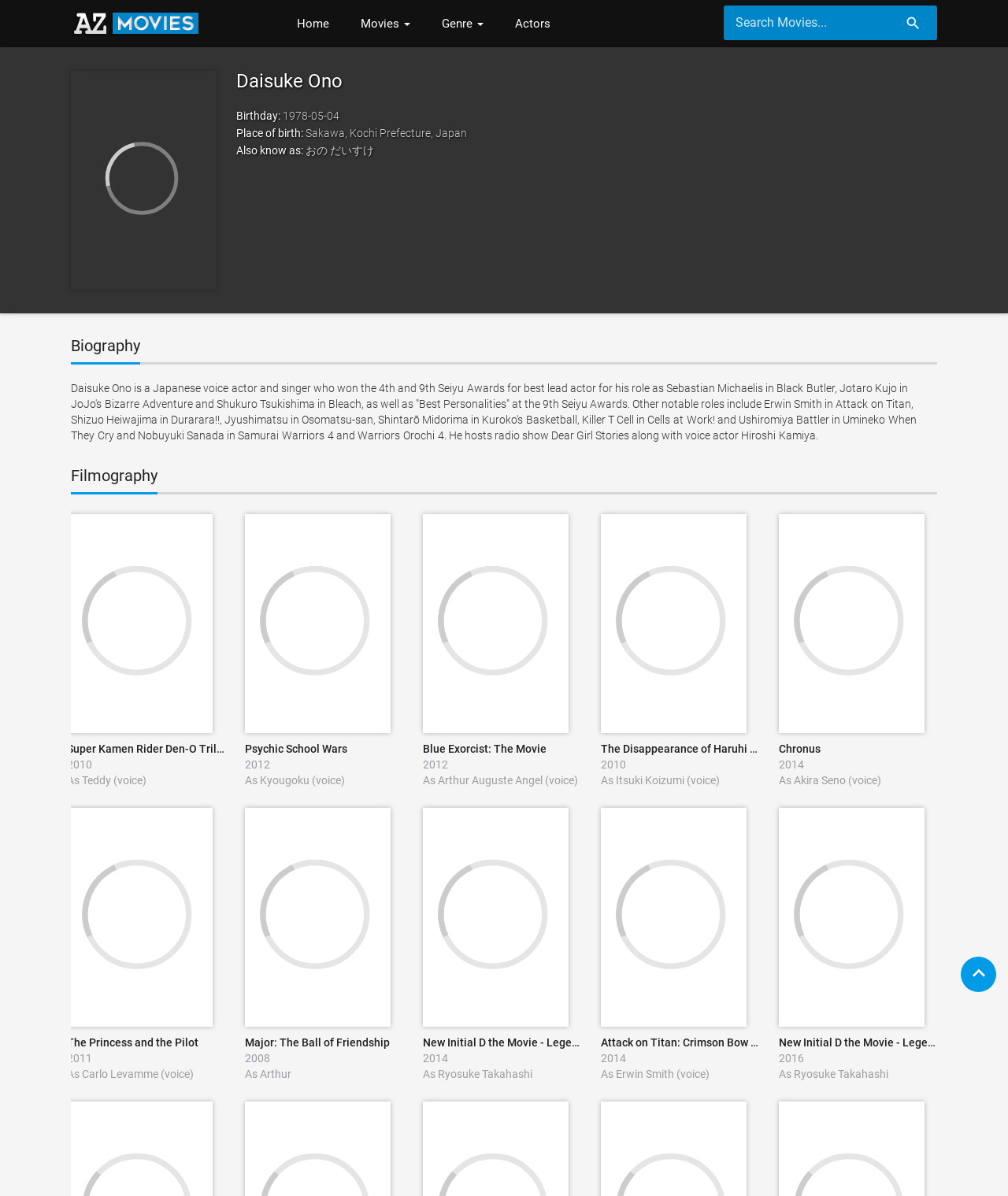How many movies are listed in Daisuke Ono's filmography?
Answer the question with just one word or phrase using the image.

9